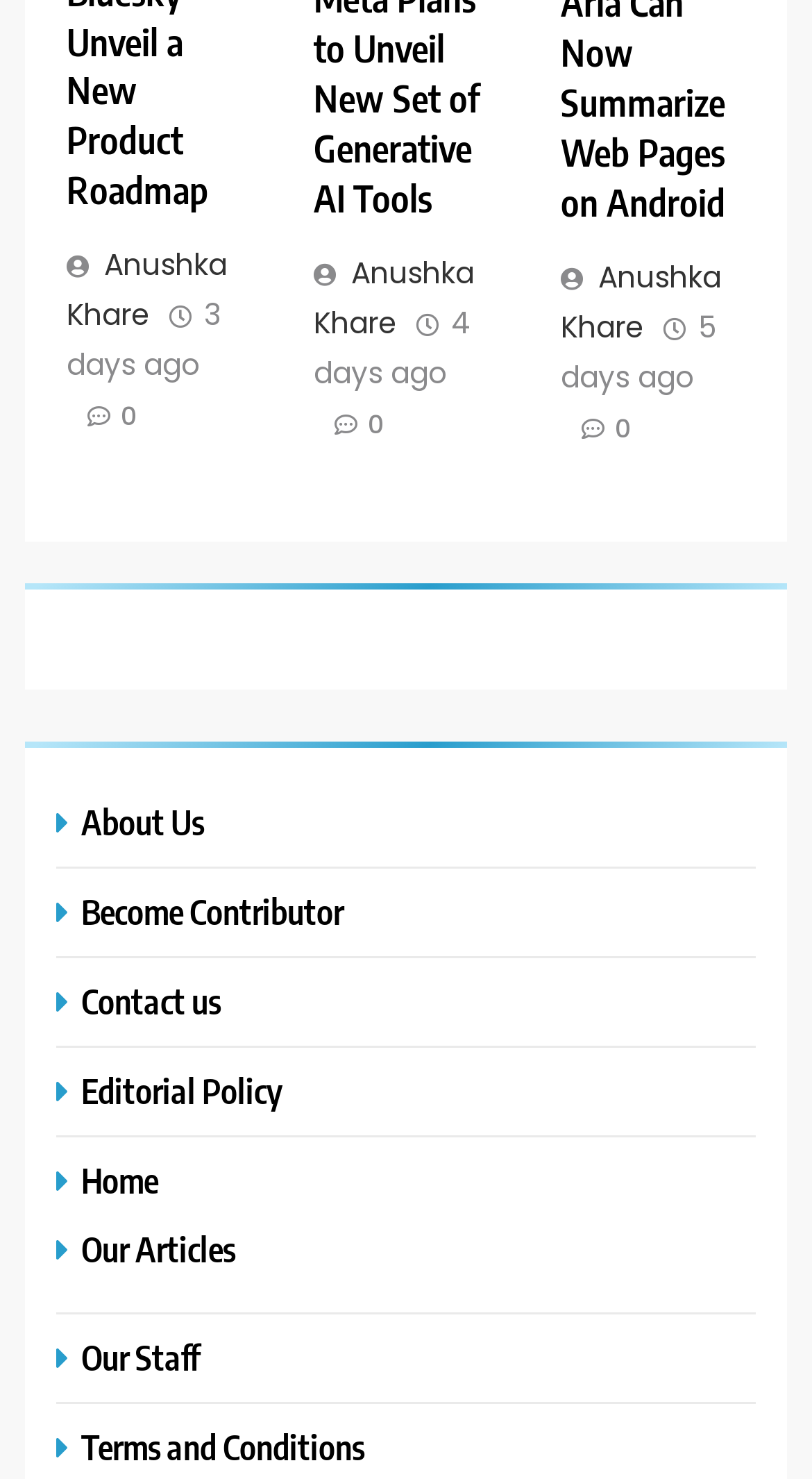What is the time period of the latest article?
Based on the image, respond with a single word or phrase.

3 days ago